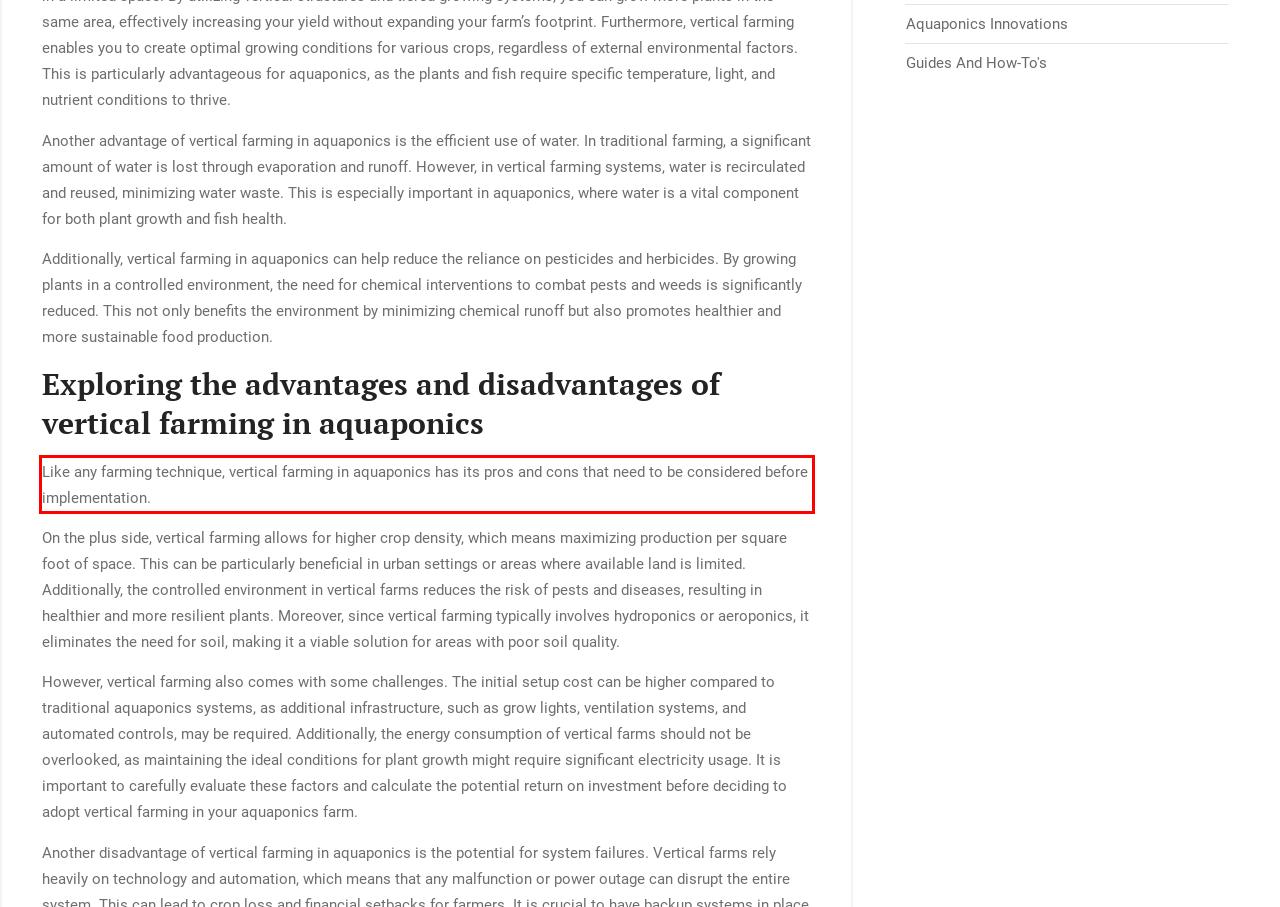Please recognize and transcribe the text located inside the red bounding box in the webpage image.

Like any farming technique, vertical farming in aquaponics has its pros and cons that need to be considered before implementation.